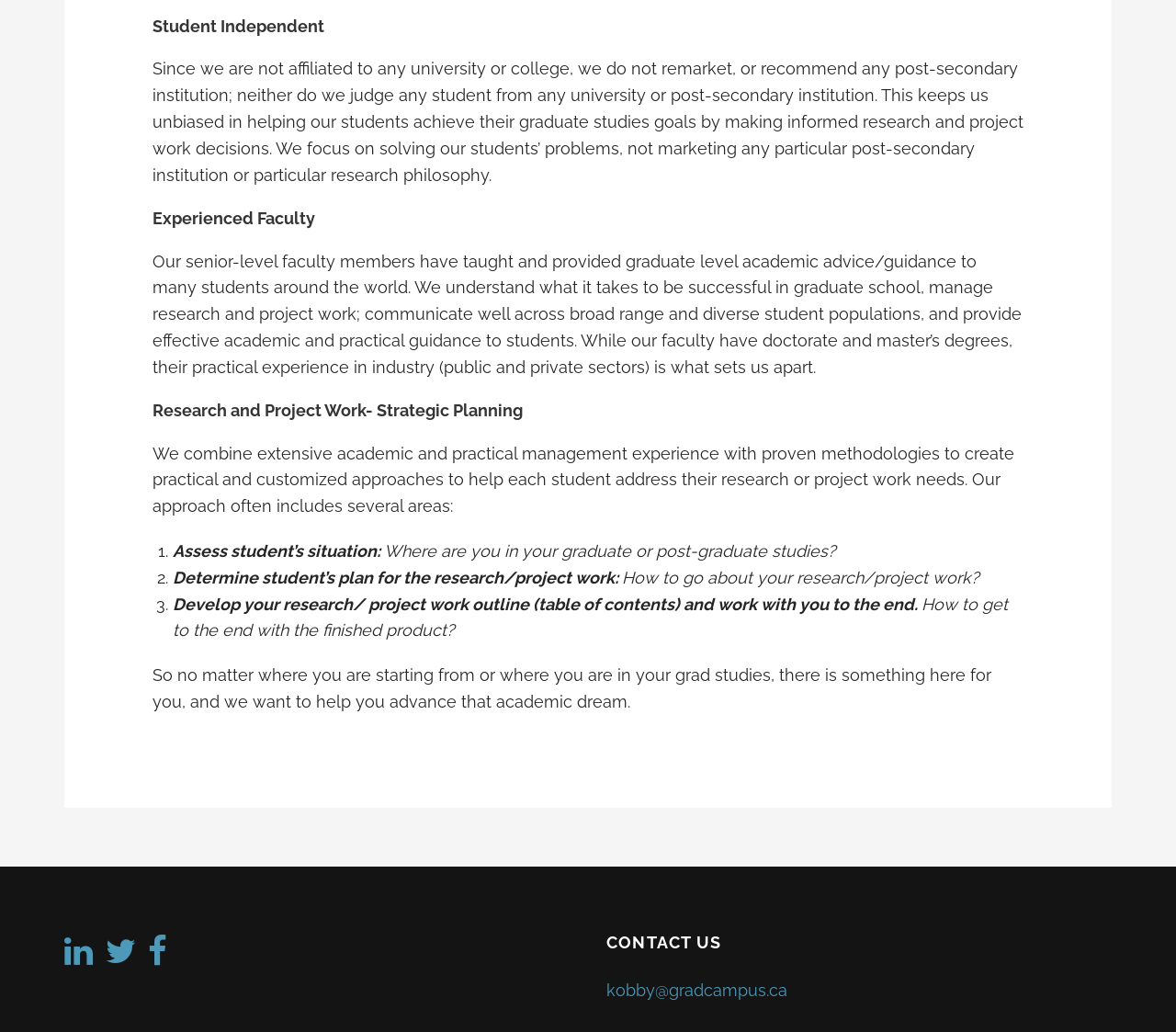Locate and provide the bounding box coordinates for the HTML element that matches this description: "kobby@gradcampus.ca".

[0.516, 0.95, 0.67, 0.969]